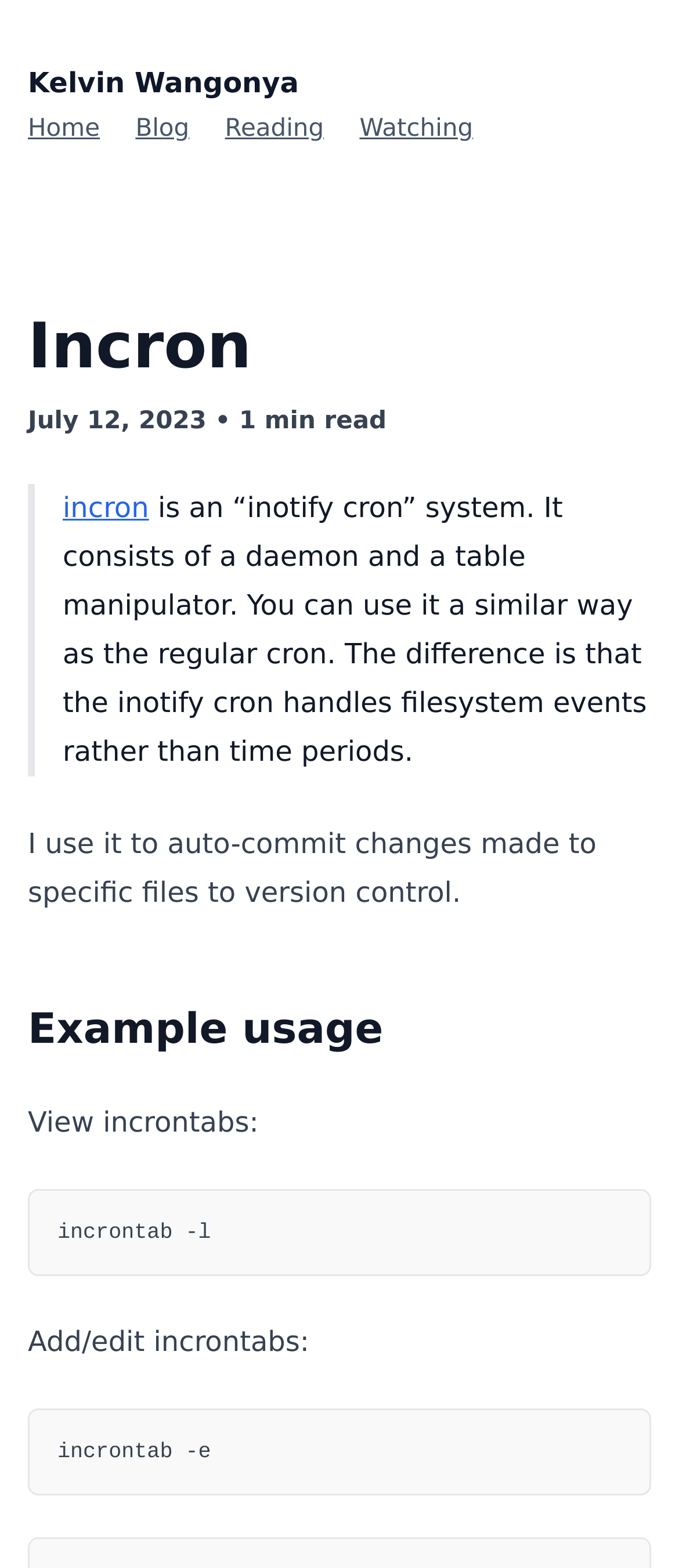What command is used to view incrontabs?
Please give a detailed and elaborate answer to the question based on the image.

The command to view incrontabs can be found in the blog post, where it says 'View incrontabs: incrontab -l'. This suggests that running the command 'incrontab -l' will display the incrontabs.